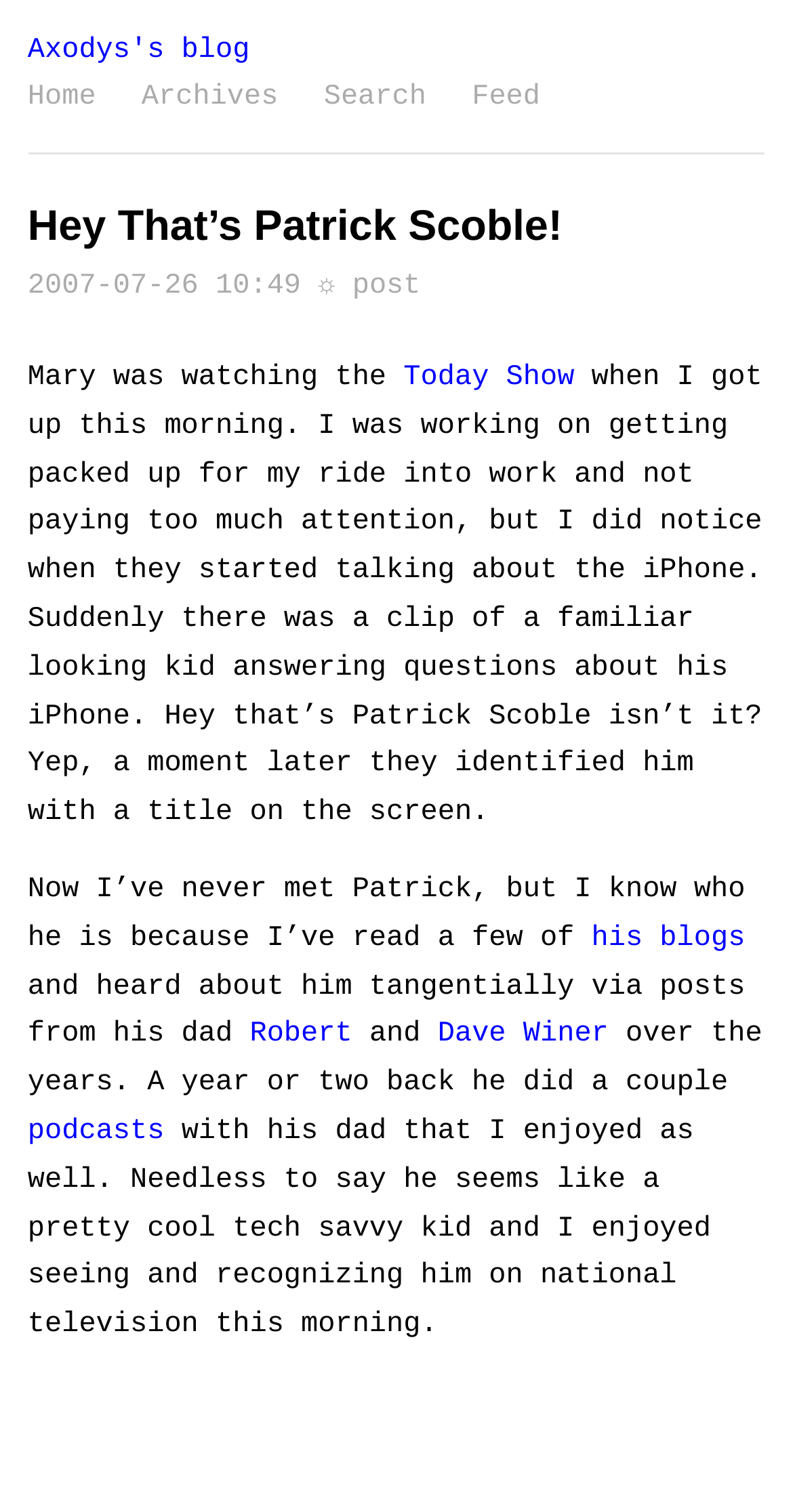Determine the bounding box coordinates of the area to click in order to meet this instruction: "read the post".

[0.444, 0.179, 0.53, 0.201]